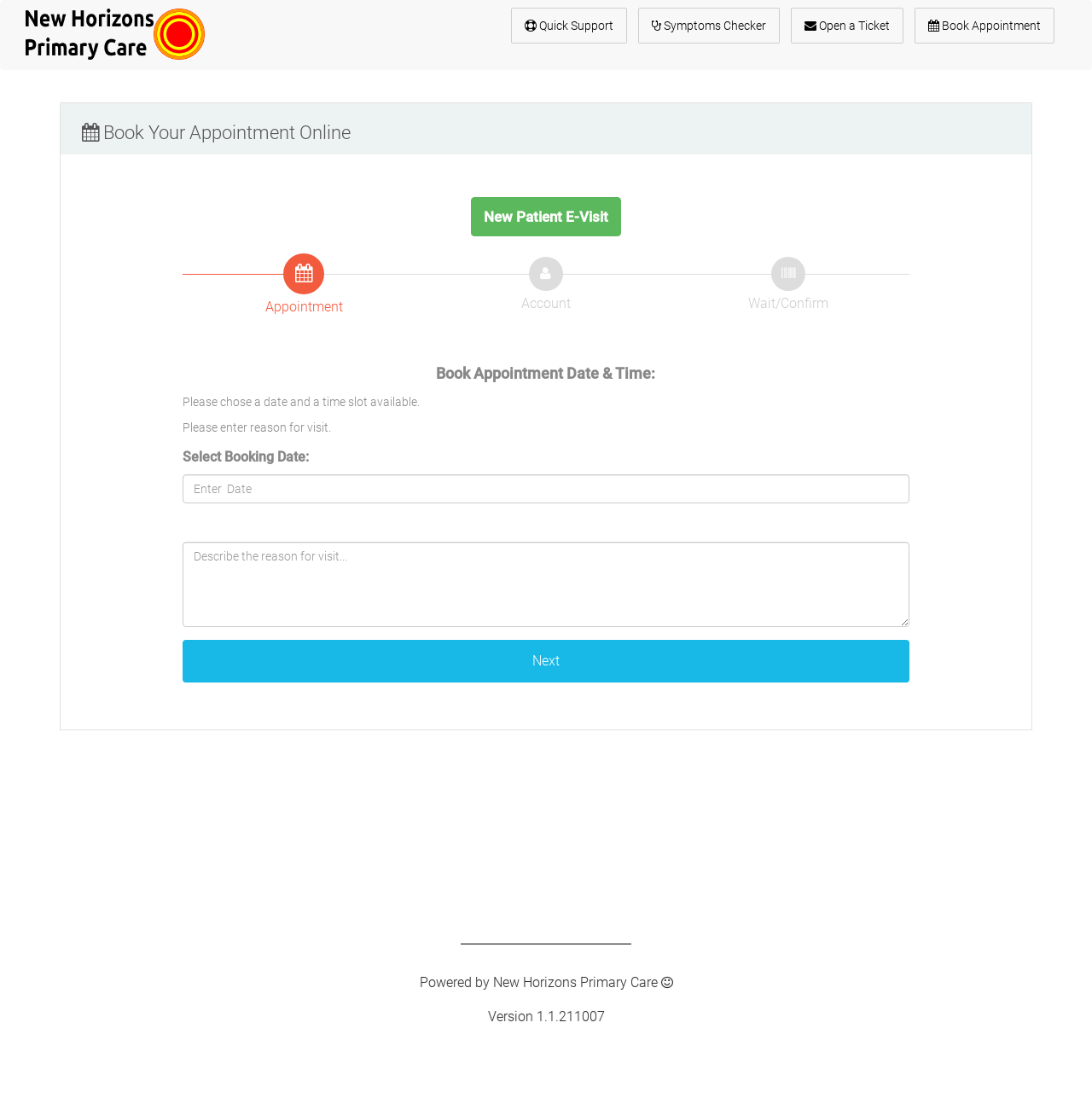Can you identify the bounding box coordinates of the clickable region needed to carry out this instruction: 'Click on Book Appointment'? The coordinates should be four float numbers within the range of 0 to 1, stated as [left, top, right, bottom].

[0.838, 0.008, 0.965, 0.039]